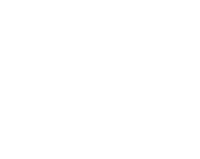Utilize the details in the image to give a detailed response to the question: What is the tone of the icon's design?

The simplistic and artistic nature of the icon suggests an engaging or whimsical theme, aligning with the creative spirit of the community, implying that the tone of the icon's design is whimsical.